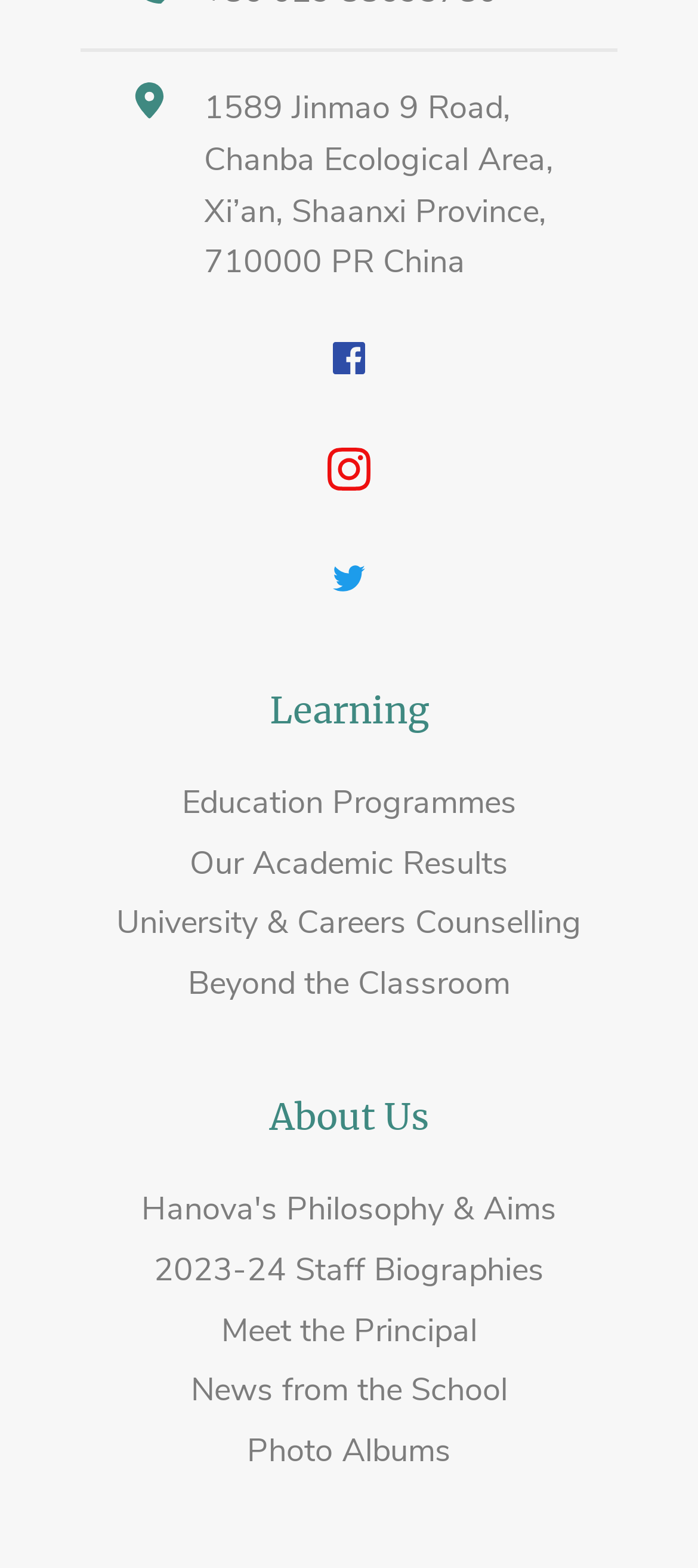How many links are there under 'About Us'?
Based on the image, answer the question with as much detail as possible.

Under the 'About Us' section, there are four links: 'Hanova's Philosophy & Aims', '2023-24 Staff Biographies', 'Meet the Principal', and 'News from the School'.